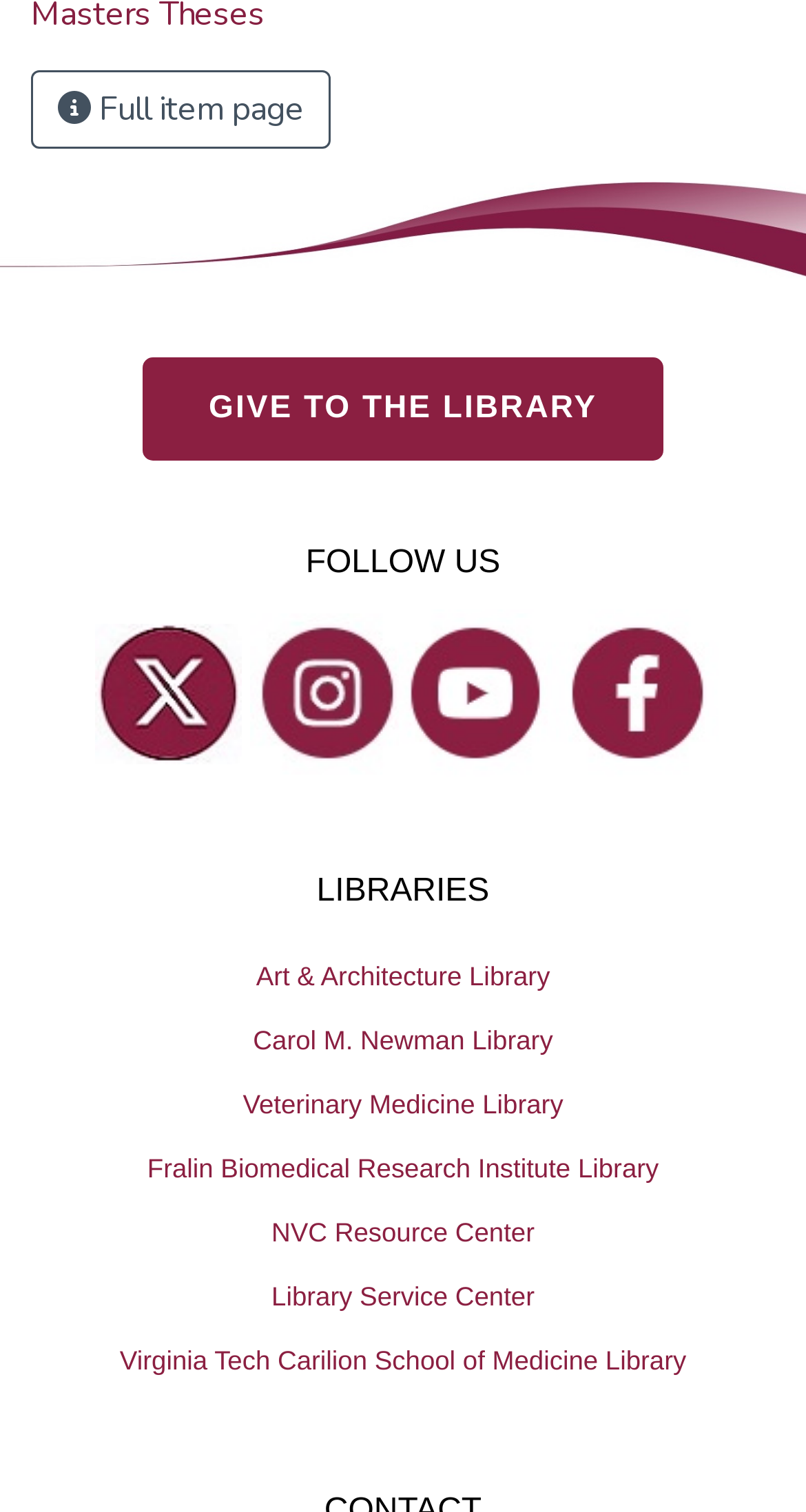What is the name of the first library listed?
Answer the question with a single word or phrase by looking at the picture.

Art & Architecture Library